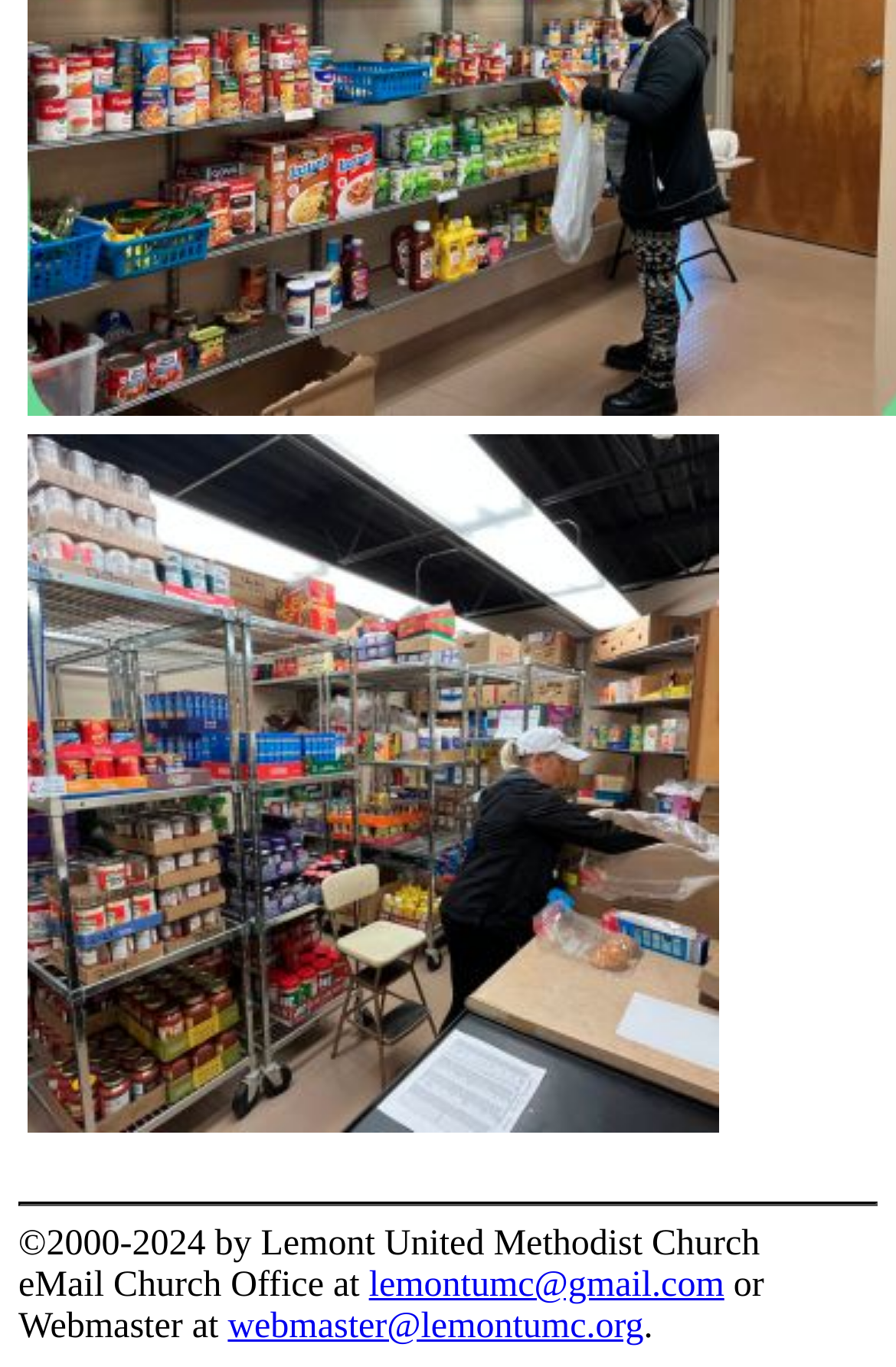Identify the bounding box coordinates for the UI element described by the following text: "lemontumc@gmail.com". Provide the coordinates as four float numbers between 0 and 1, in the format [left, top, right, bottom].

[0.412, 0.926, 0.808, 0.955]